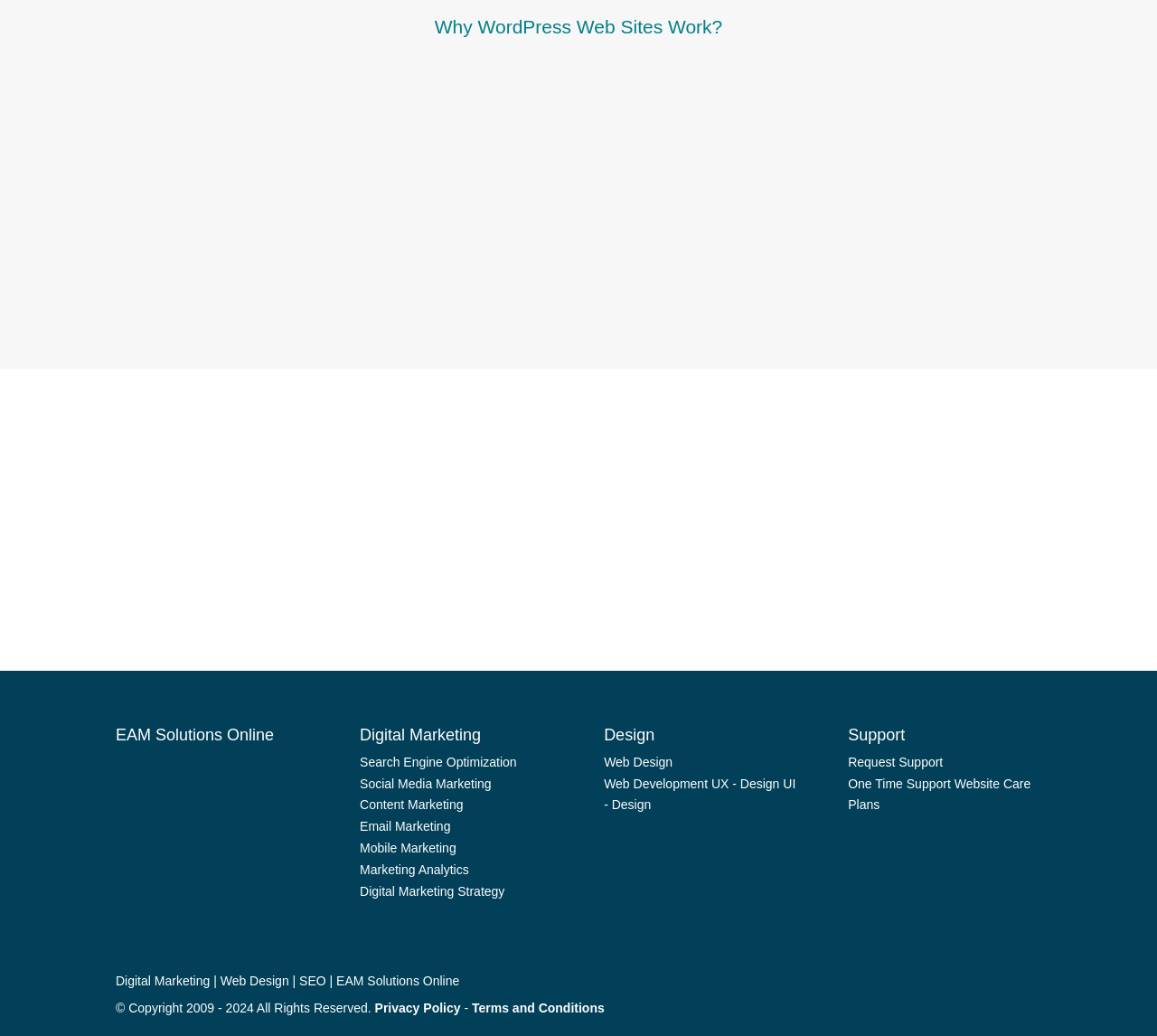Provide a one-word or short-phrase answer to the question:
What is the name of the company?

EAM Solutions Online